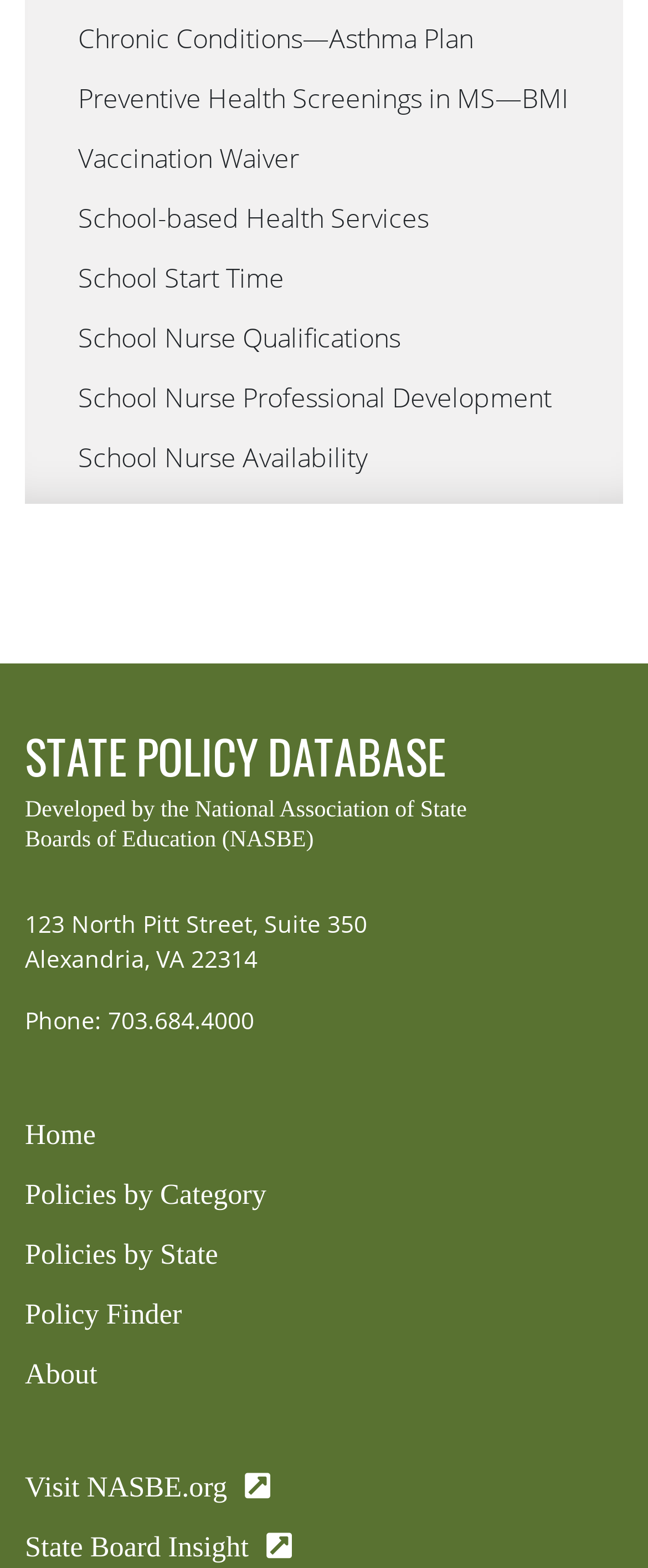How many categories of policies are there?
Based on the screenshot, provide your answer in one word or phrase.

4